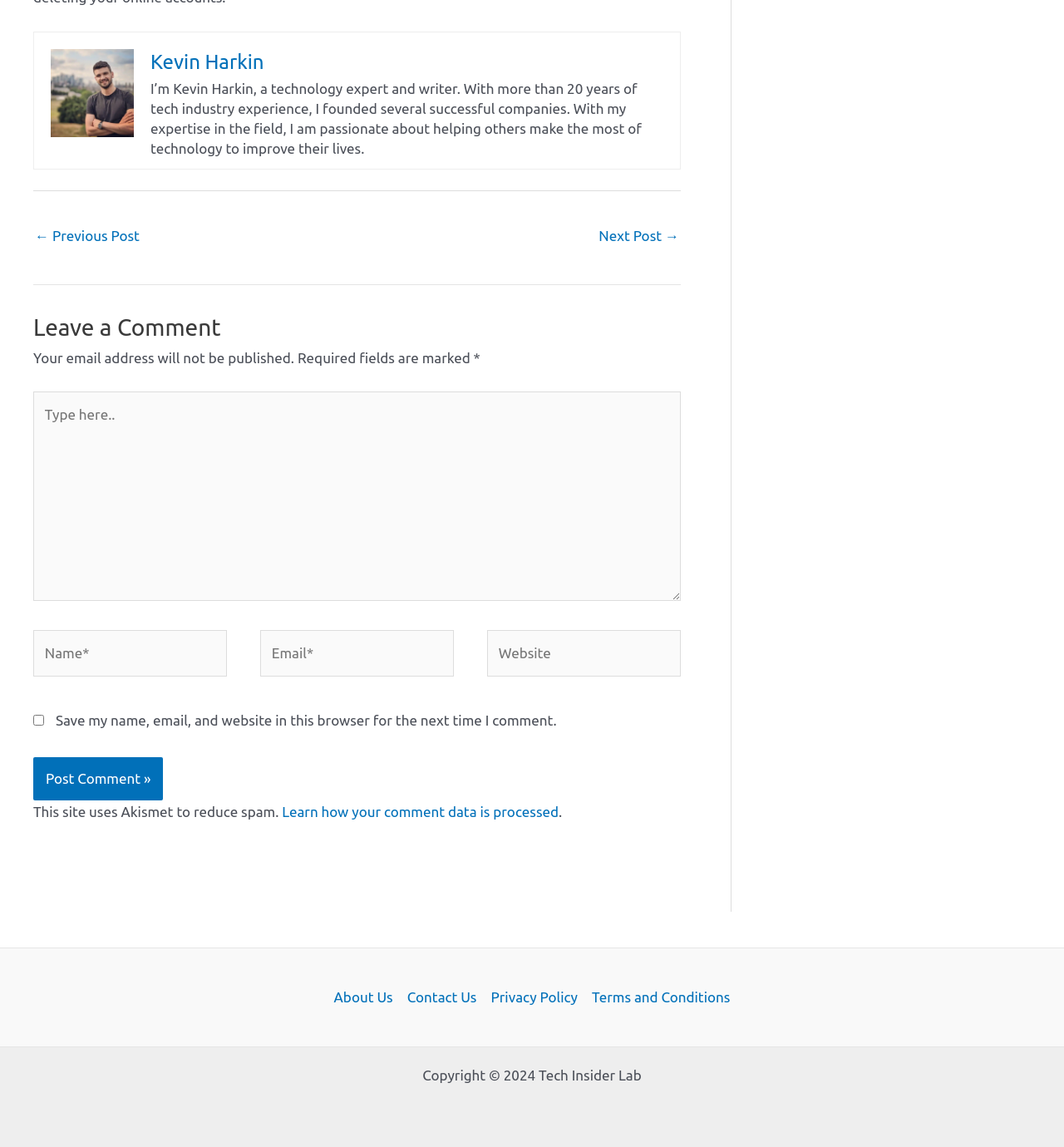Can you identify the bounding box coordinates of the clickable region needed to carry out this instruction: 'Click on the 'Post Comment' button'? The coordinates should be four float numbers within the range of 0 to 1, stated as [left, top, right, bottom].

[0.031, 0.66, 0.153, 0.698]